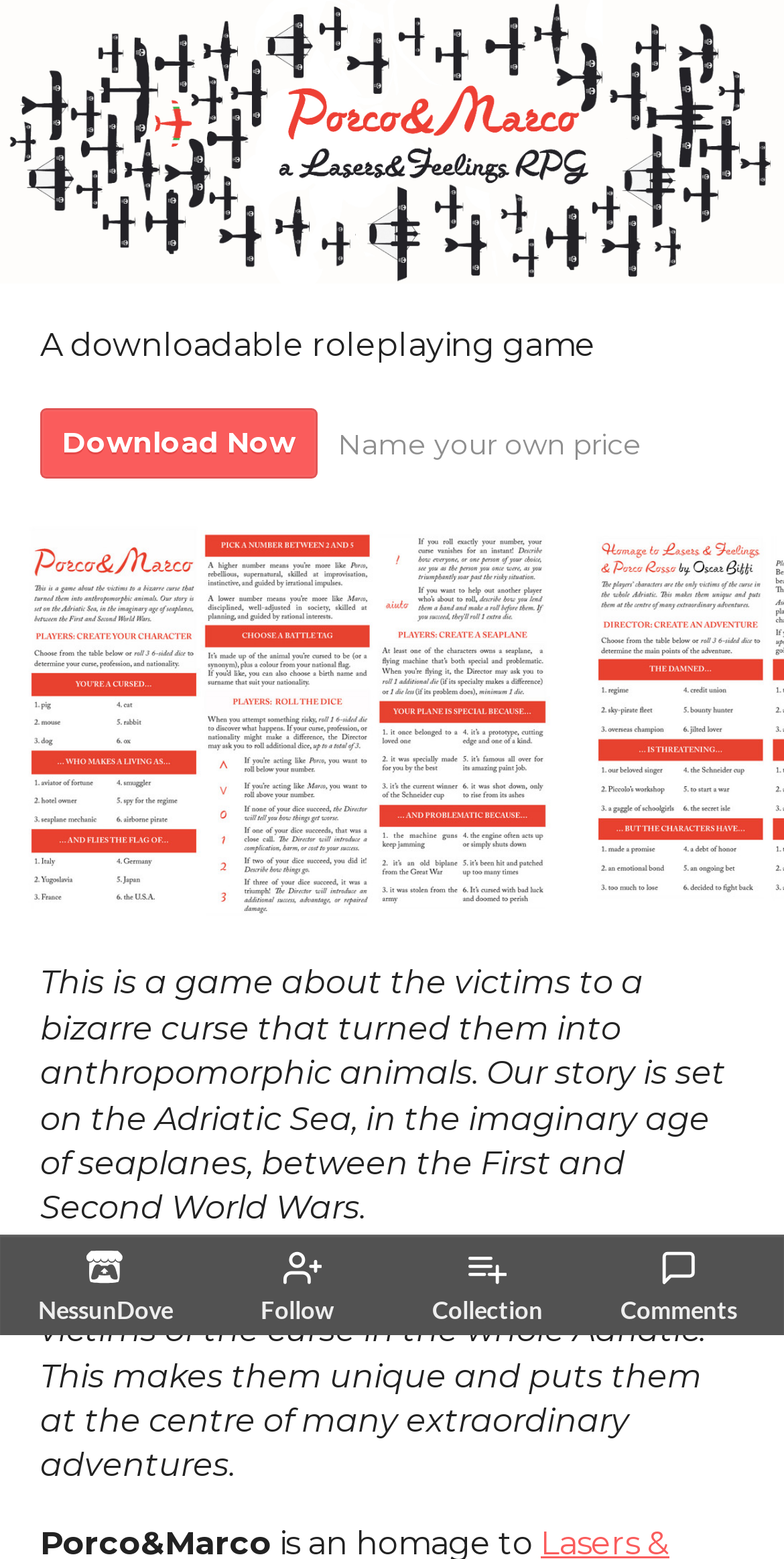What is unique about the players' characters?
Provide a comprehensive and detailed answer to the question.

According to the text, 'The players’ characters are the only victims of the curse in the whole Adriatic', which makes them unique.